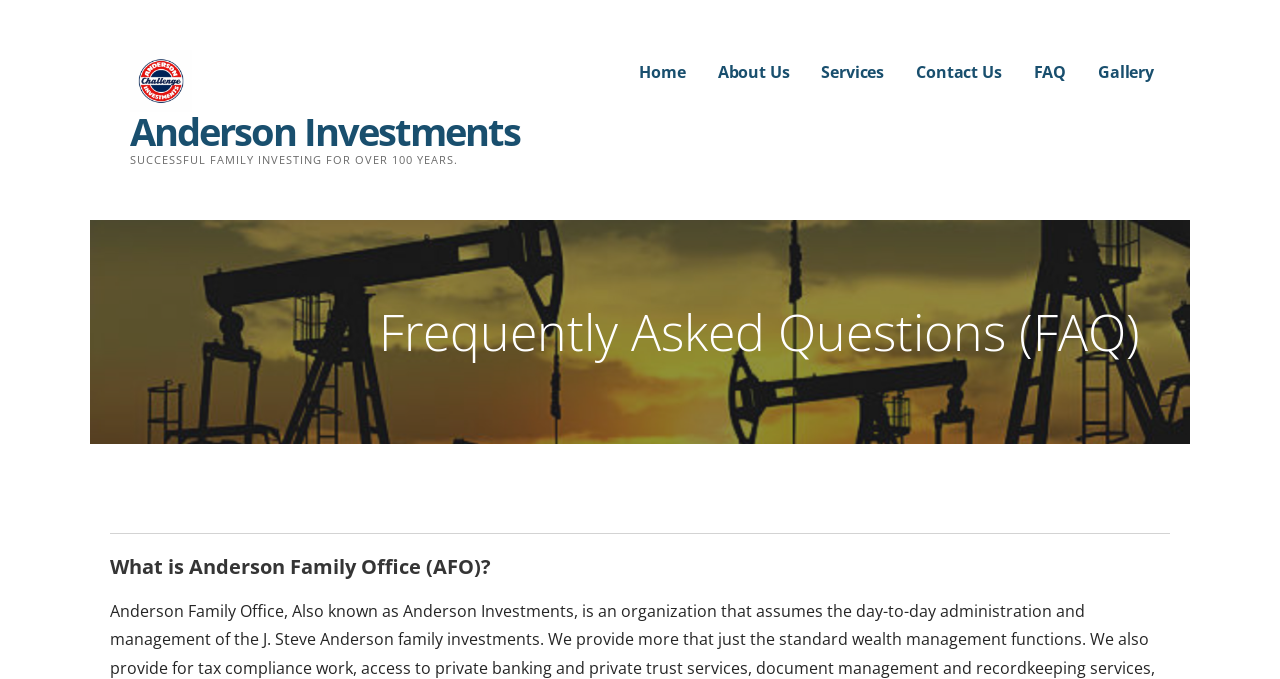How many navigation links are at the top of the webpage?
Use the information from the screenshot to give a comprehensive response to the question.

The number of navigation links can be counted by looking at the links at the top of the webpage, which are 'Home', 'About Us', 'Services', 'Contact Us', 'FAQ', and 'Gallery'.